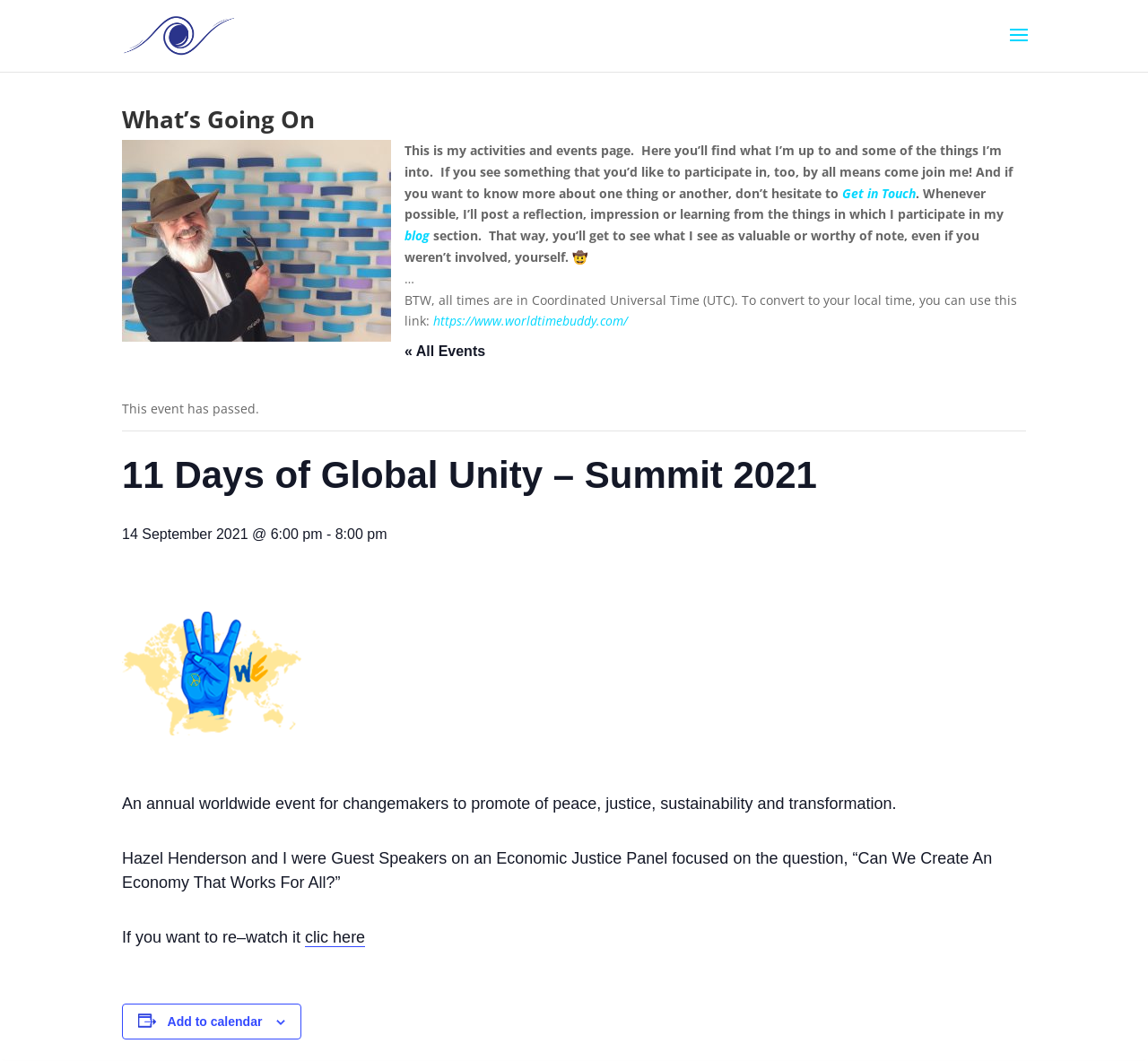Find the primary header on the webpage and provide its text.

11 Days of Global Unity – Summit 2021